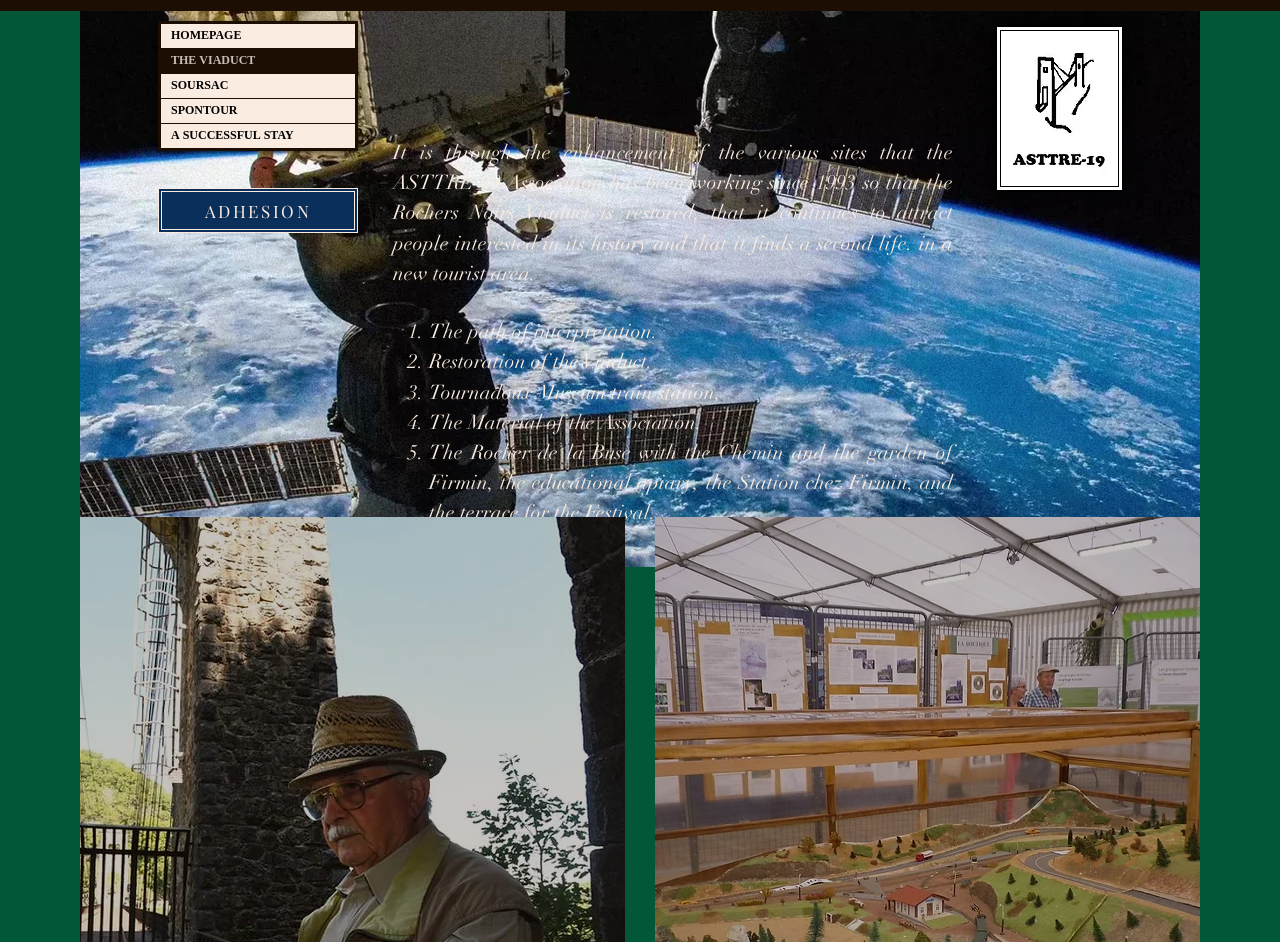What is the name of the rock mentioned on the webpage?
Refer to the screenshot and deliver a thorough answer to the question presented.

The name of the rock is mentioned in the StaticText element with the text 'The Rocher de la Buse with the Chemin and the garden of Firmin, the educational apiary, the Station chez Firmin, and the terrace for the Festival.'.